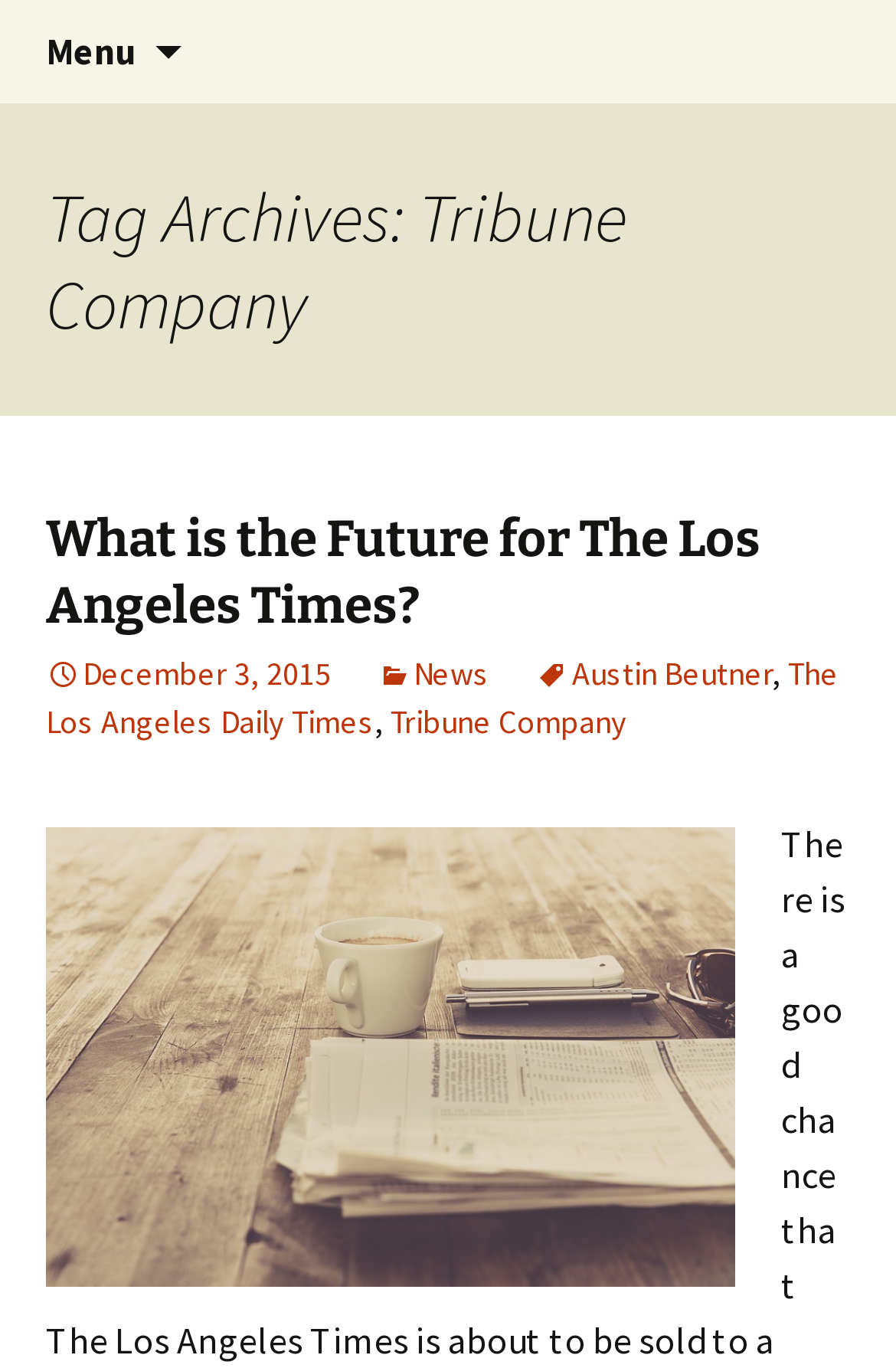Identify the bounding box for the UI element specified in this description: "News". The coordinates must be four float numbers between 0 and 1, formatted as [left, top, right, bottom].

[0.421, 0.477, 0.546, 0.508]